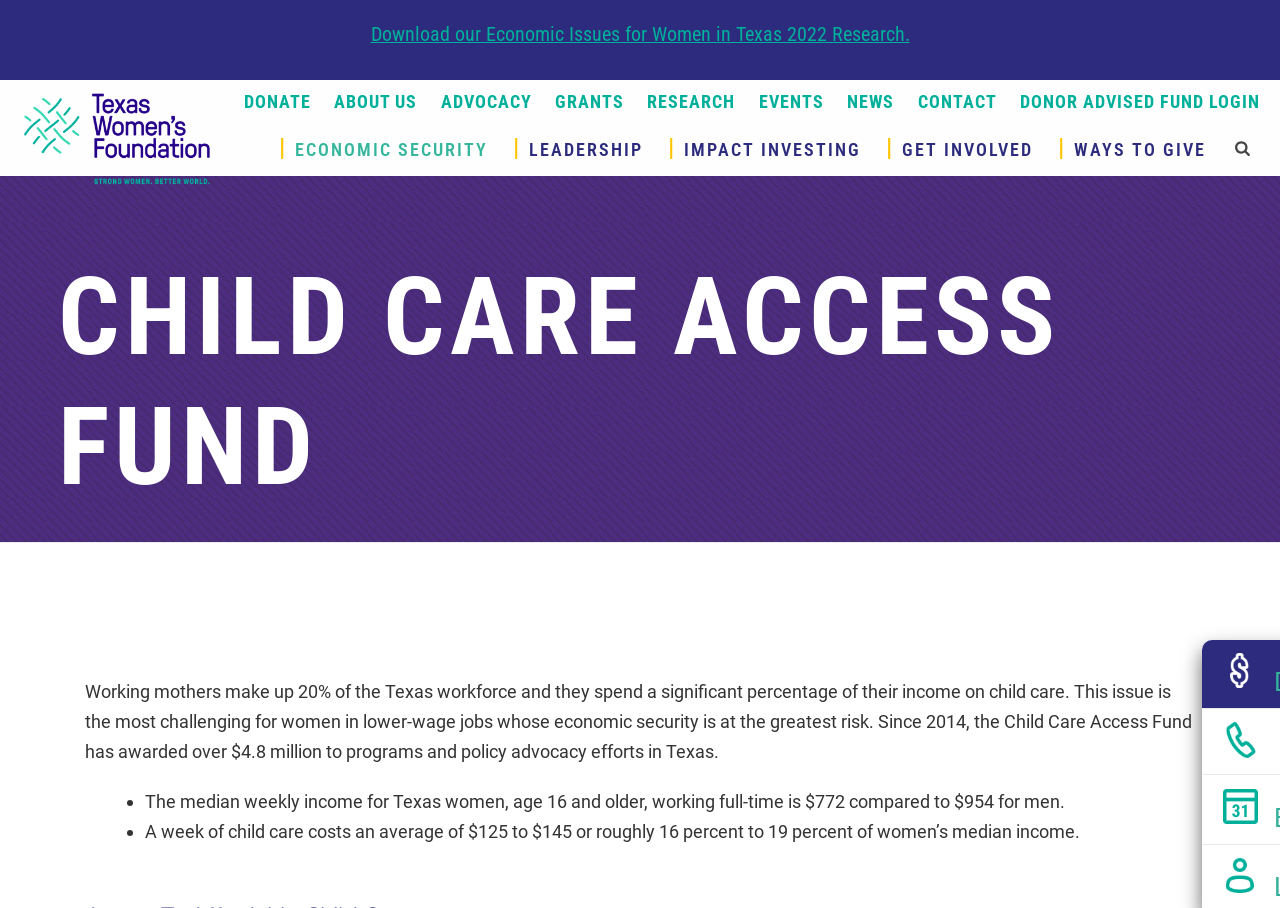Please locate the bounding box coordinates of the element that should be clicked to achieve the given instruction: "Read about the impact of child care on working mothers".

[0.066, 0.75, 0.931, 0.839]